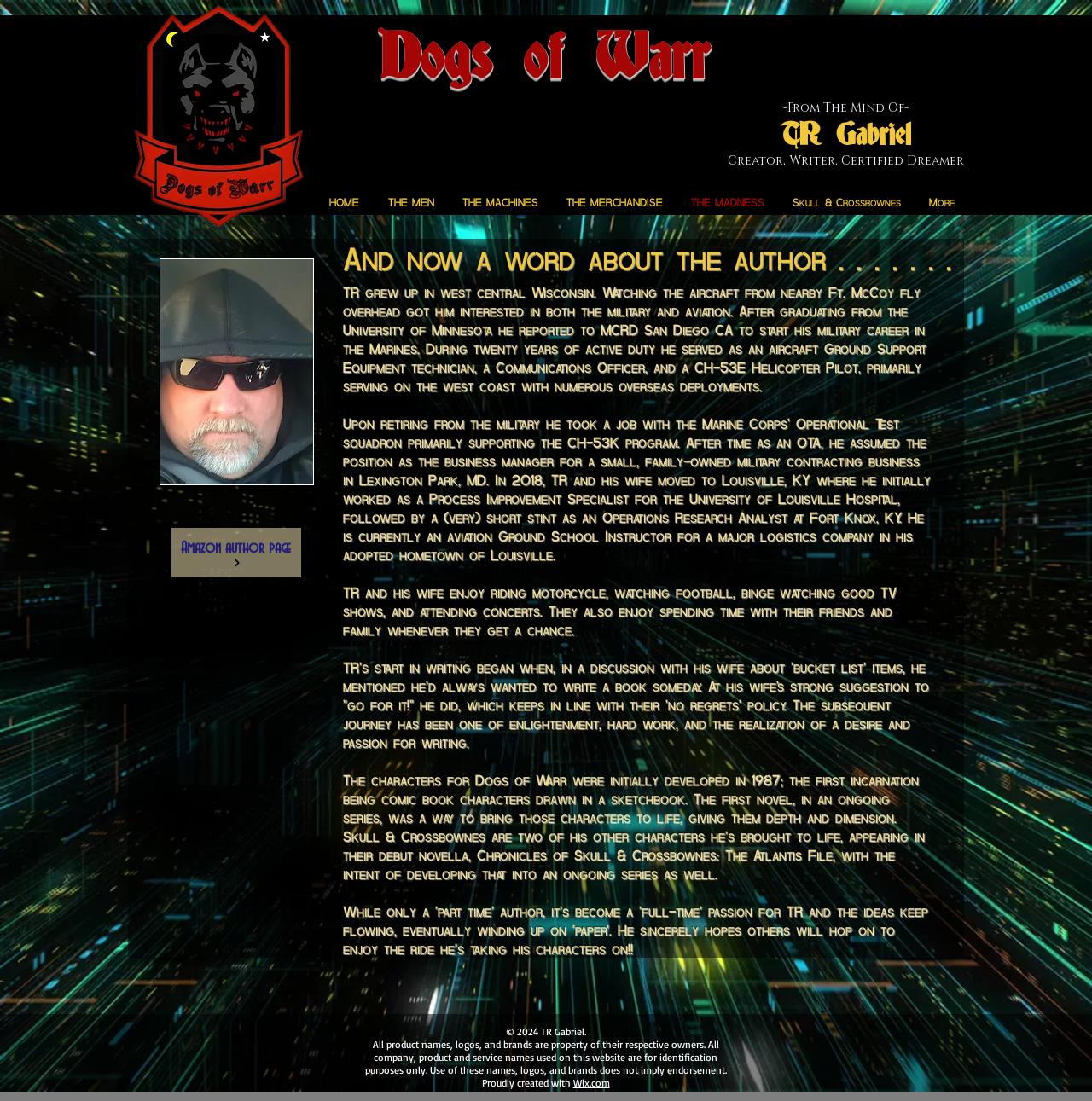What is the author's occupation?
Can you give a detailed and elaborate answer to the question?

The author's occupation is mentioned in the bio section where it says 'After graduating from the University of Minnesota he reported to MCRD San Diego CA to start his military career in the Marines.' and also 'He is currently an aviation Ground School Instructor for a major logistics company in his adopted hometown of Louisville.' This indicates that the author is a pilot and also a writer as mentioned in the heading 'Creator, Writer, Certified Dreamer'.